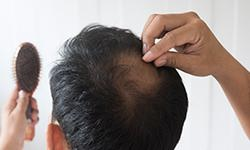What is the goal of the hair loss treatment offered by HariOm Homeo?
Examine the webpage screenshot and provide an in-depth answer to the question.

The caption states that the clinic's commitment is to provide effective treatments that promote strong and healthy hair growth, which implies that the goal of the treatment is to help individuals overcome patches of hair loss and achieve healthy hair growth.